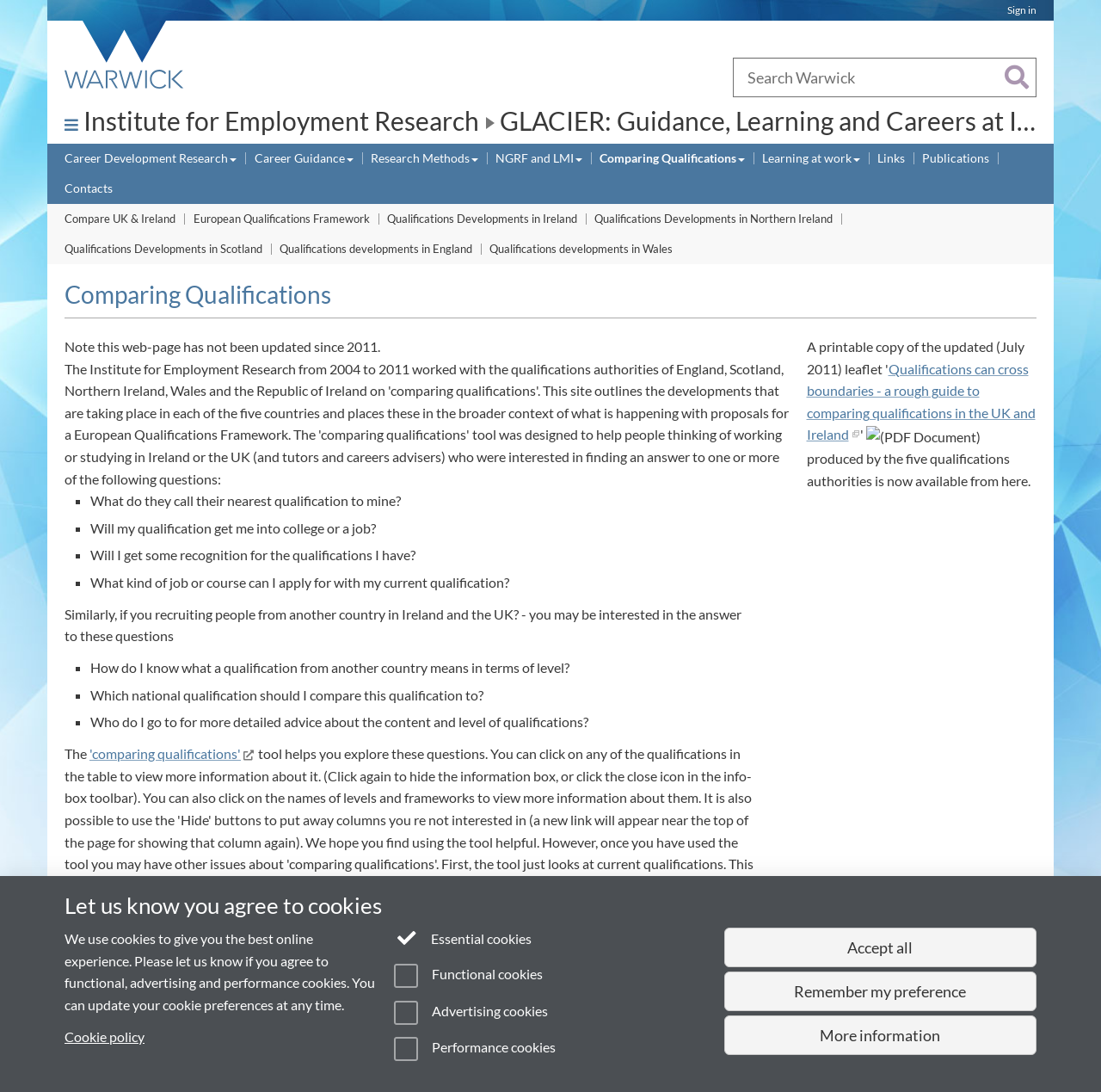Please identify and generate the text content of the webpage's main heading.

Faculty list
 Institute for Employment Research GLACIER: Guidance, Learning and Careers at IER